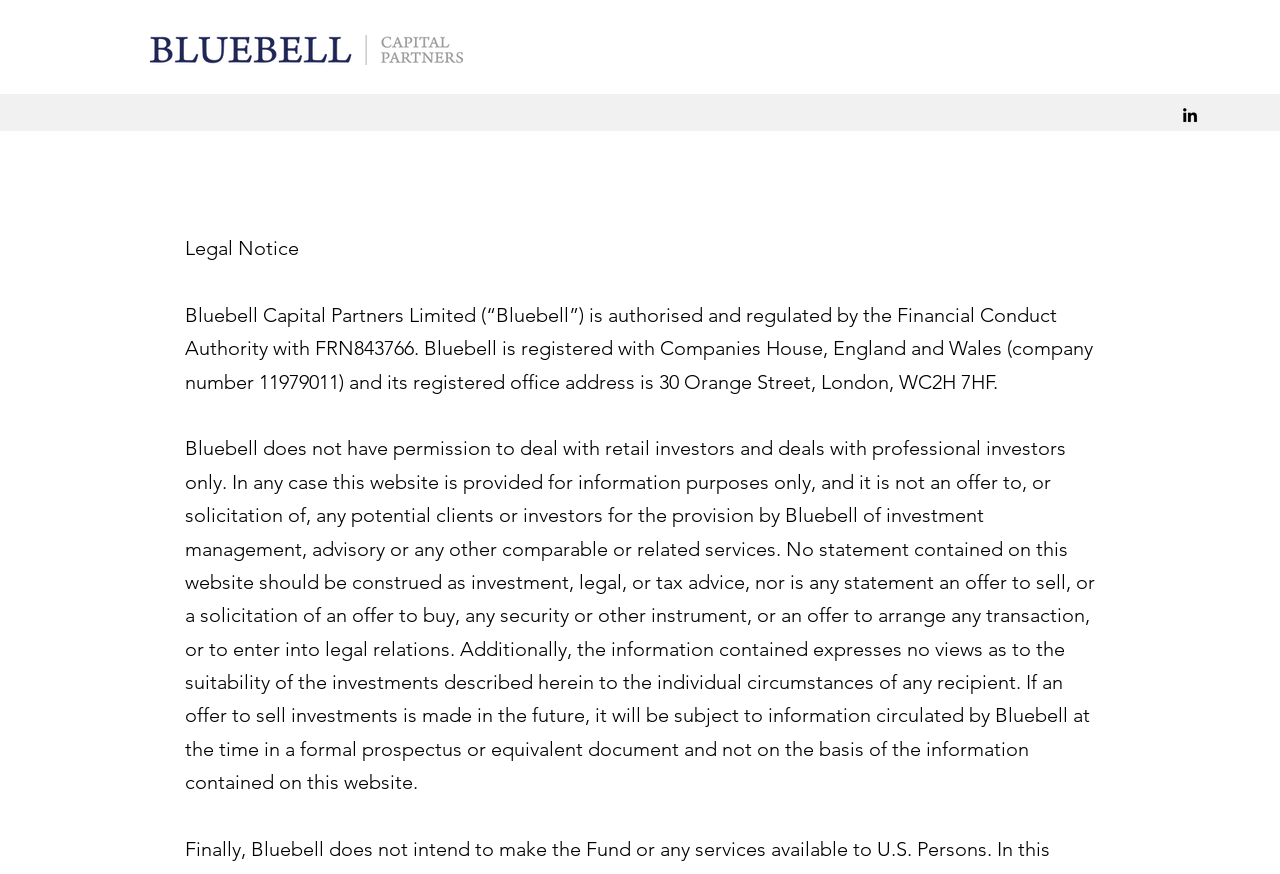Based on the image, please elaborate on the answer to the following question:
What type of investors does the company deal with?

The webpage states 'Bluebell does not have permission to deal with retail investors and deals with professional investors only.' This indicates that the company only deals with professional investors and not retail investors.